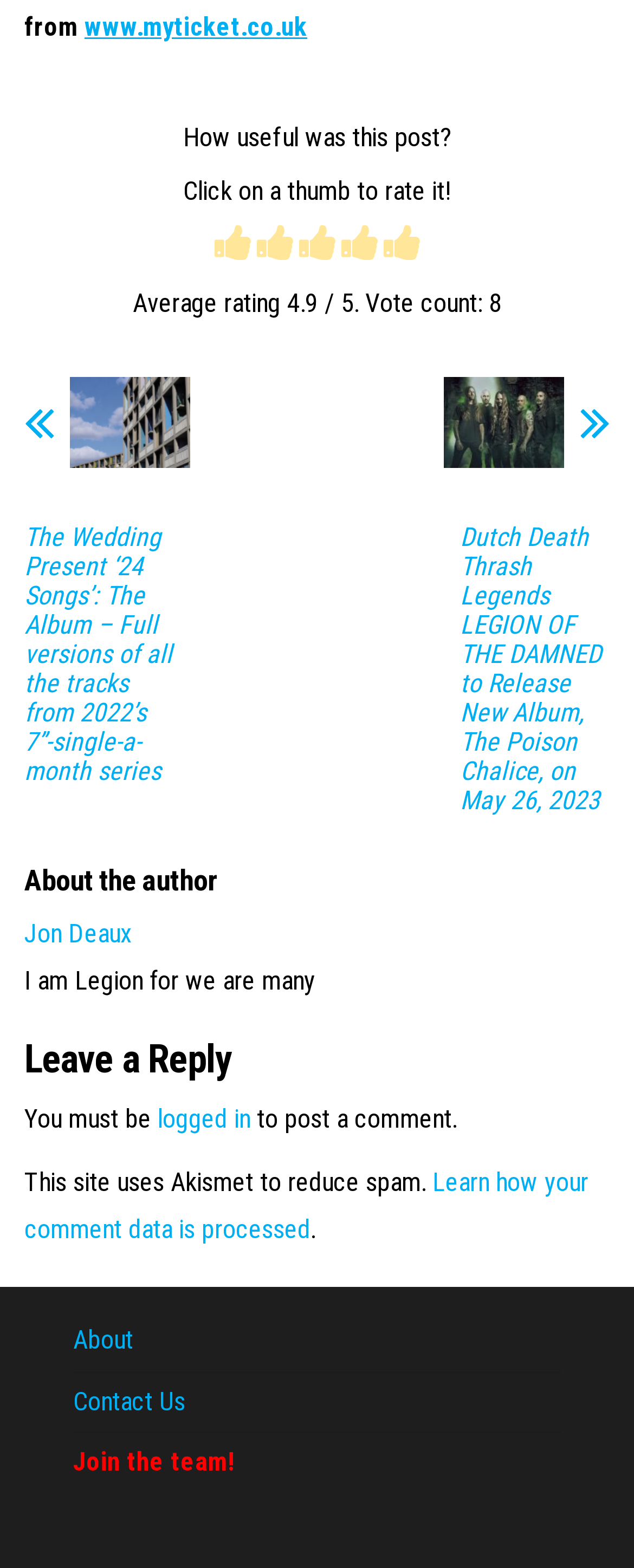What is the name of the album to be released by LEGION OF THE DAMNED?
Give a detailed and exhaustive answer to the question.

The name of the album can be found in the link 'Dutch Death Thrash Legends LEGION OF THE DAMNED to Release New Album, The Poison Chalice, on May 26, 2023' which is located in the middle of the webpage.